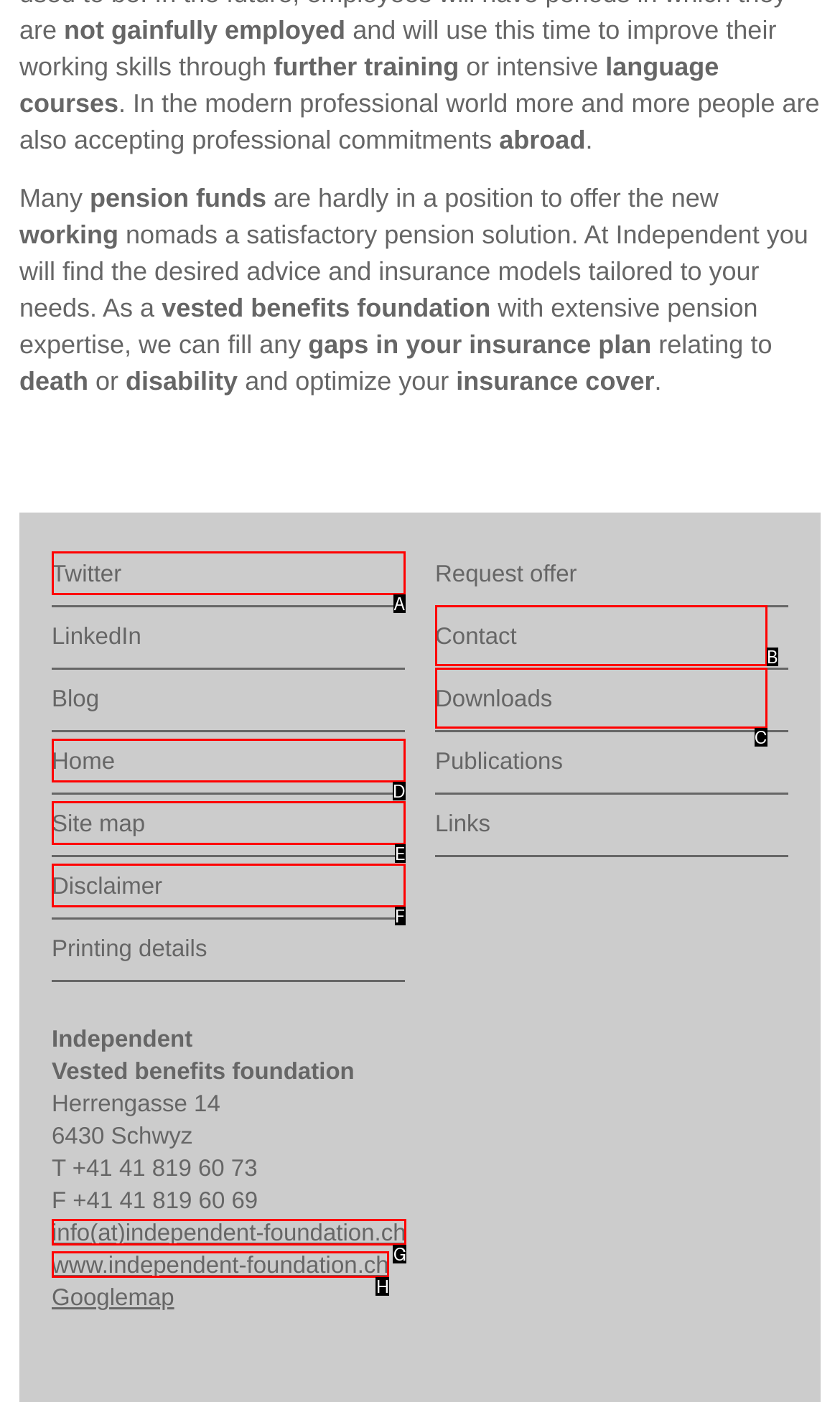Determine which option aligns with the description: Site map. Provide the letter of the chosen option directly.

E